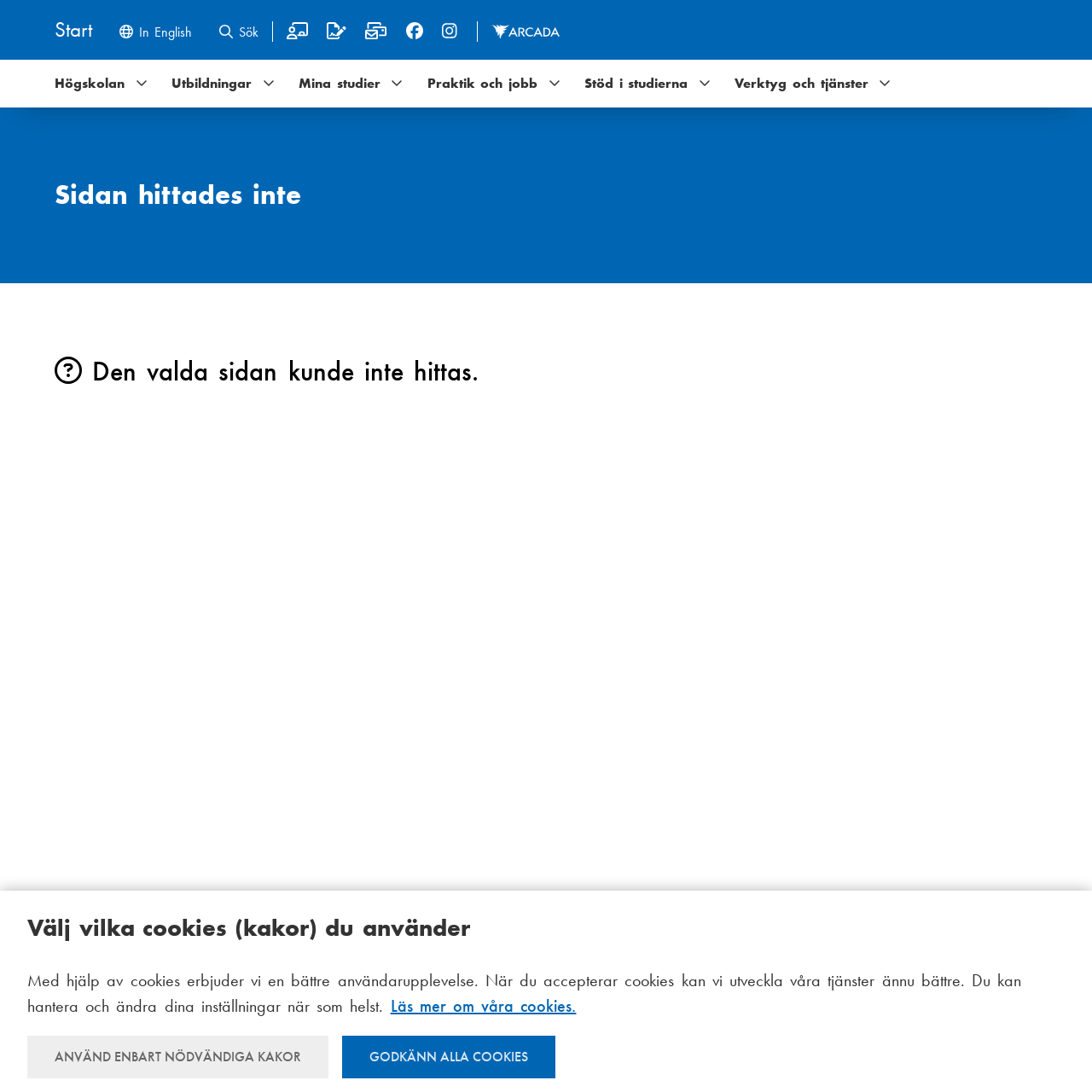What is the error message on the webpage?
Give a one-word or short phrase answer based on the image.

Page not found